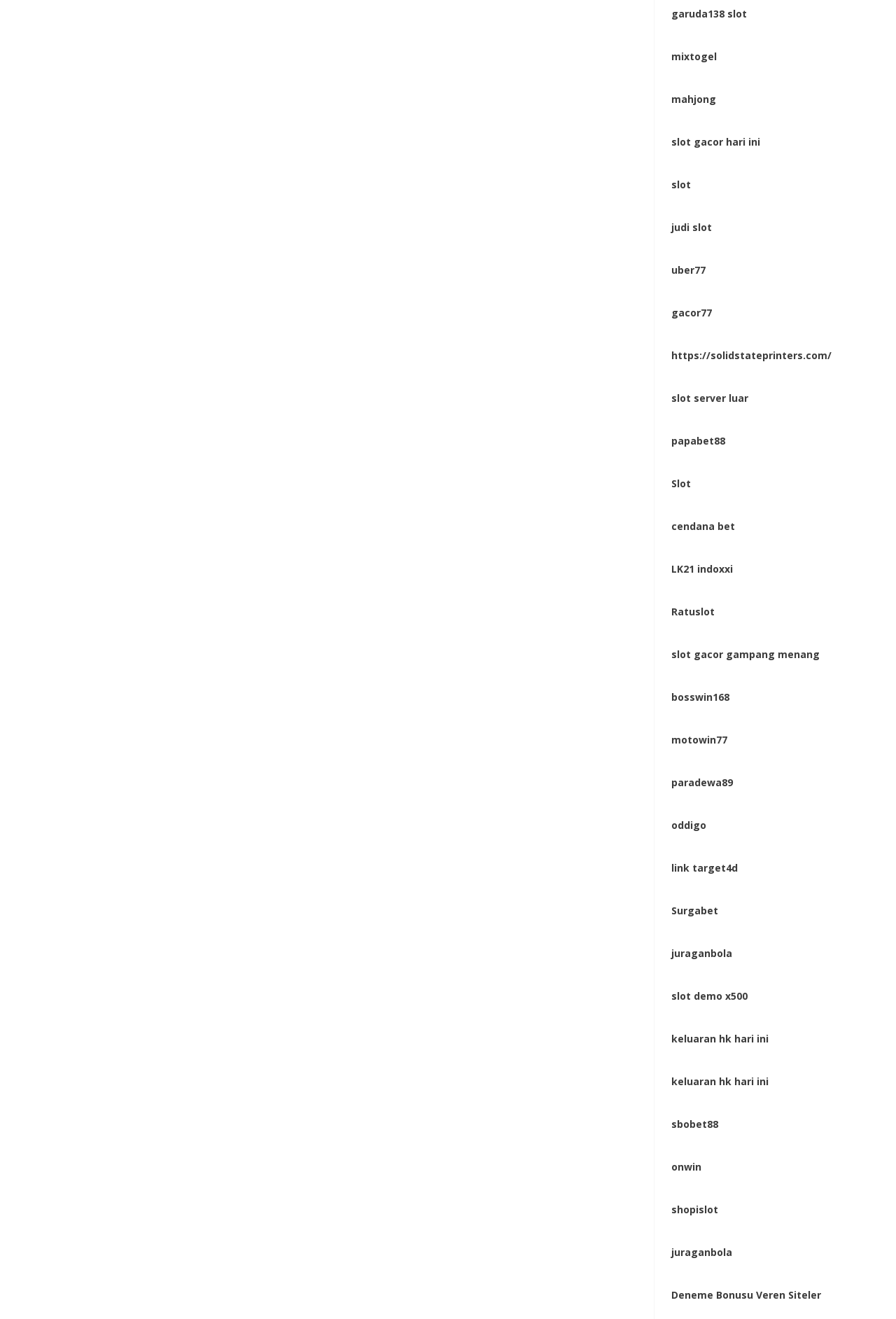Locate the bounding box coordinates of the element to click to perform the following action: 'check slot gacor hari ini'. The coordinates should be given as four float values between 0 and 1, in the form of [left, top, right, bottom].

[0.749, 0.102, 0.848, 0.113]